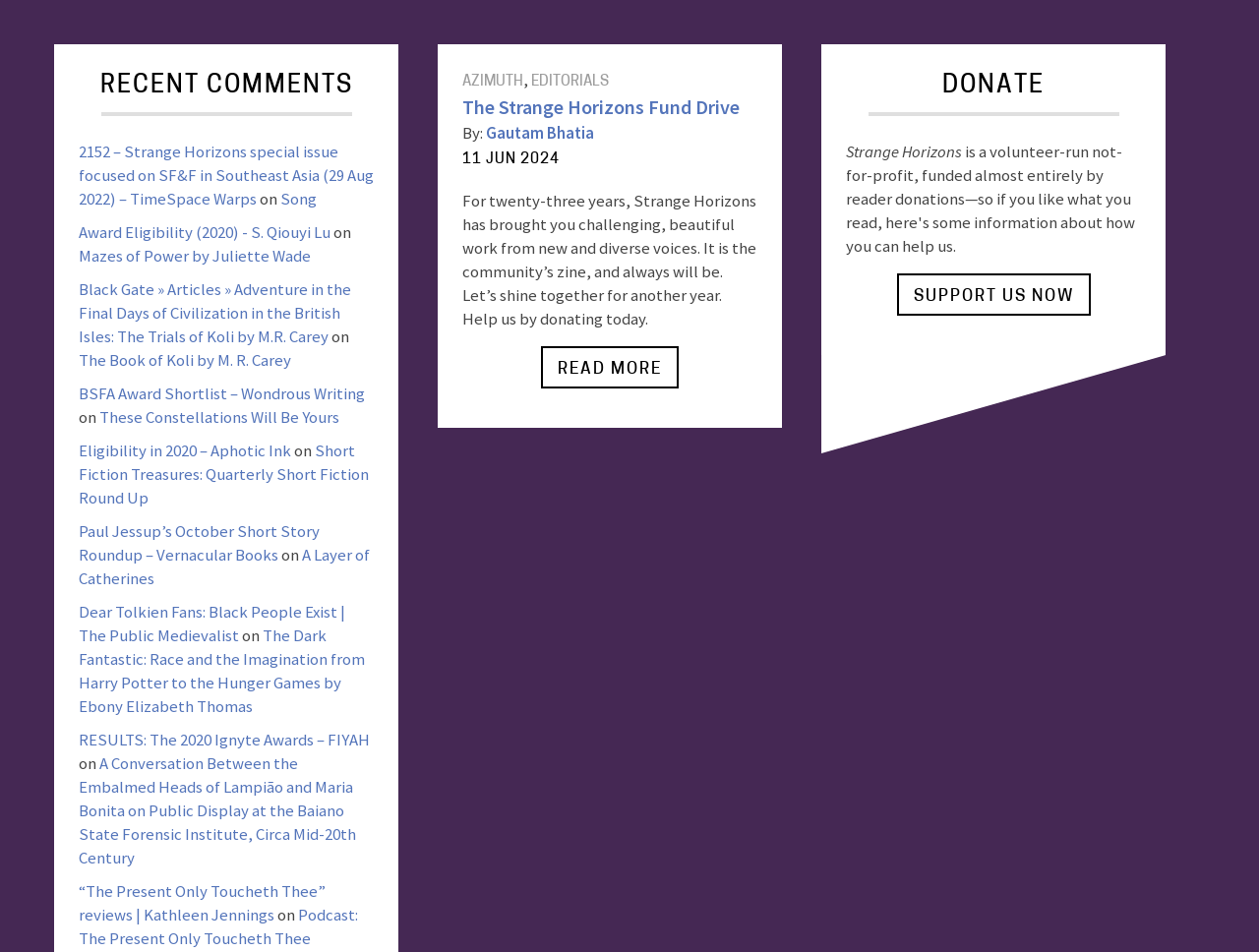Please identify the bounding box coordinates of the region to click in order to complete the given instruction: "Visit the AZIMUTH page". The coordinates should be four float numbers between 0 and 1, i.e., [left, top, right, bottom].

[0.367, 0.079, 0.416, 0.094]